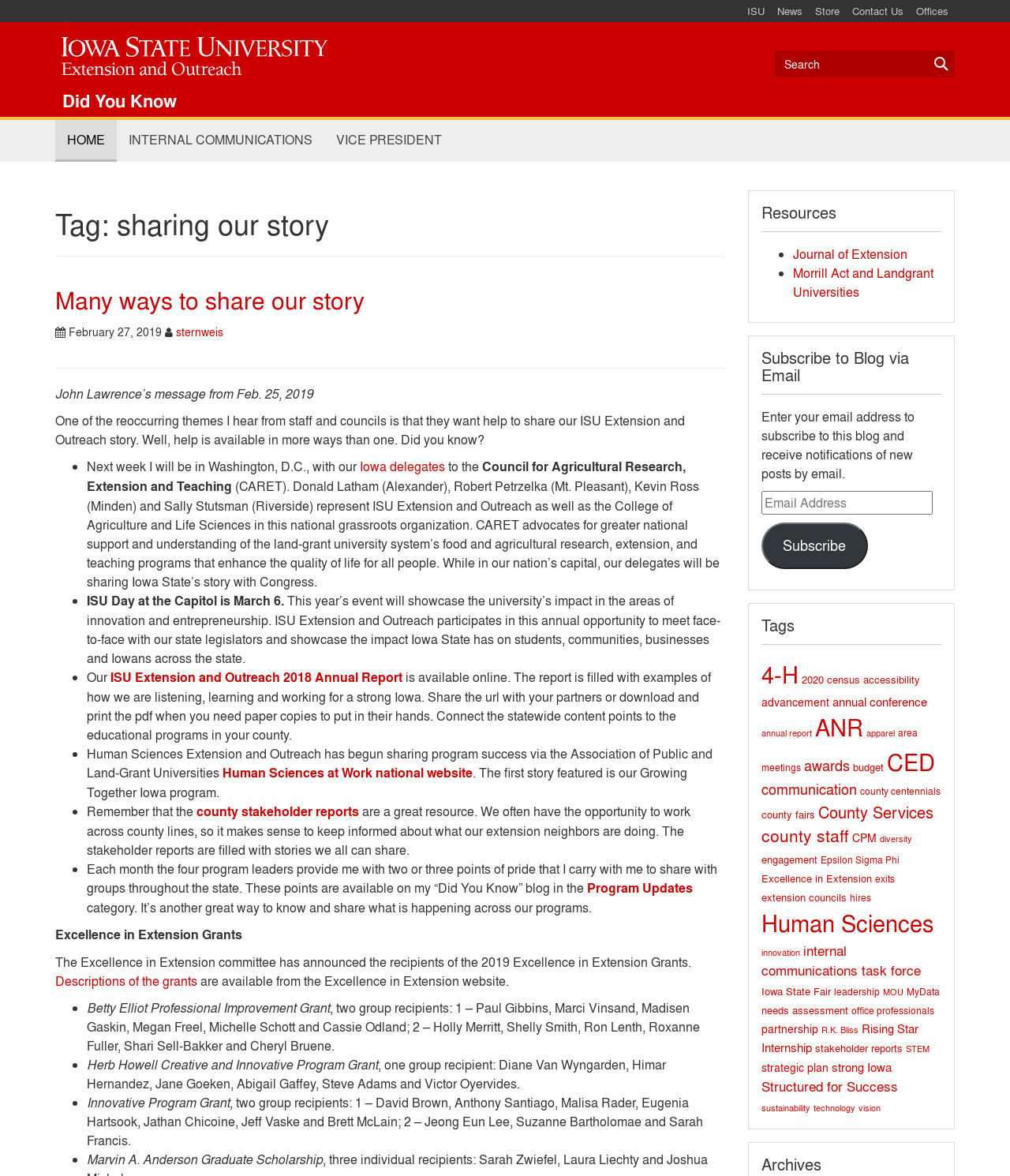Return the bounding box coordinates of the UI element that corresponds to this description: "leadership". The coordinates must be given as four float numbers in the range of 0 and 1, [left, top, right, bottom].

[0.825, 0.837, 0.871, 0.849]